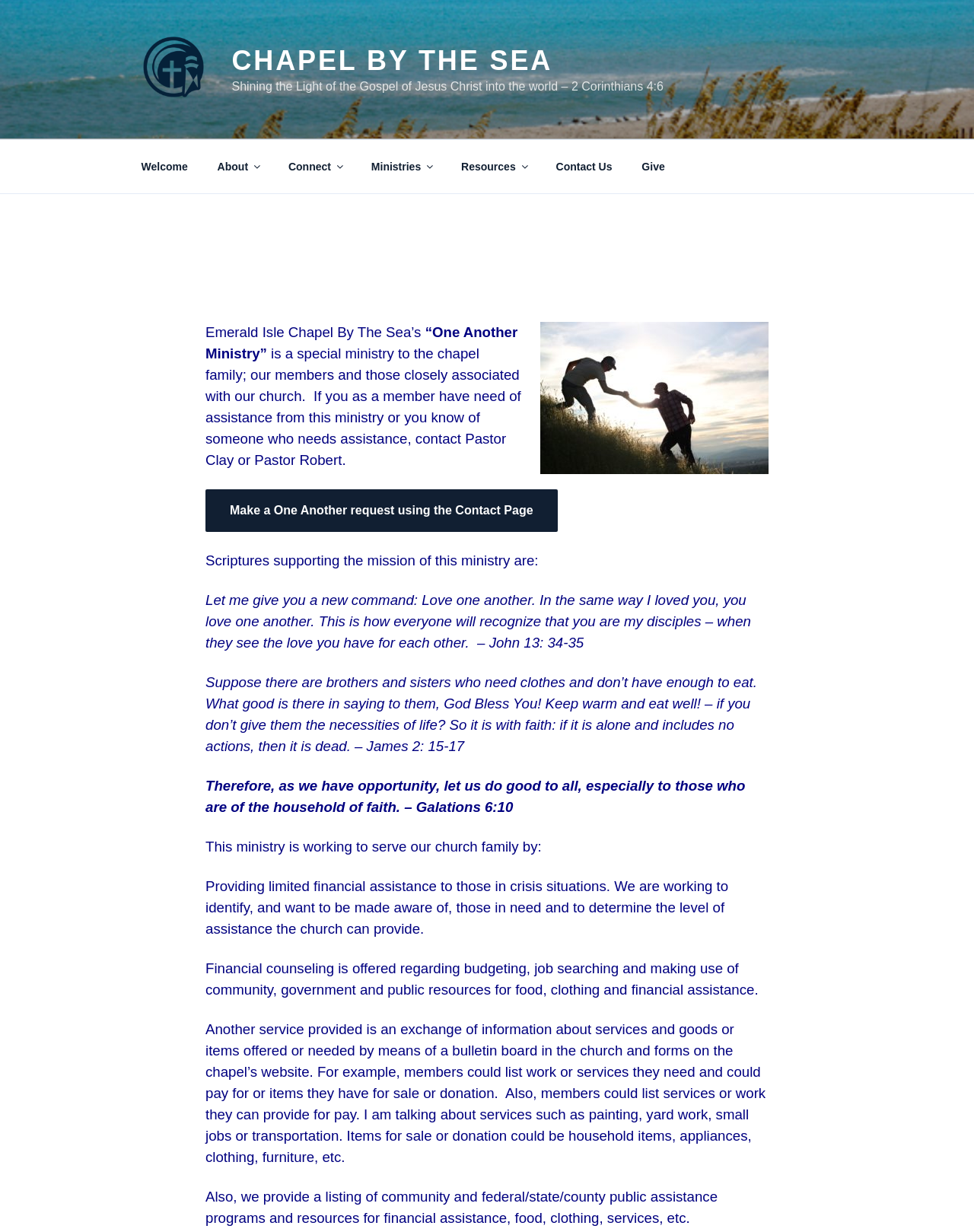How can members request assistance from the 'One Another Ministry'?
Using the image provided, answer with just one word or phrase.

Using the Contact Page